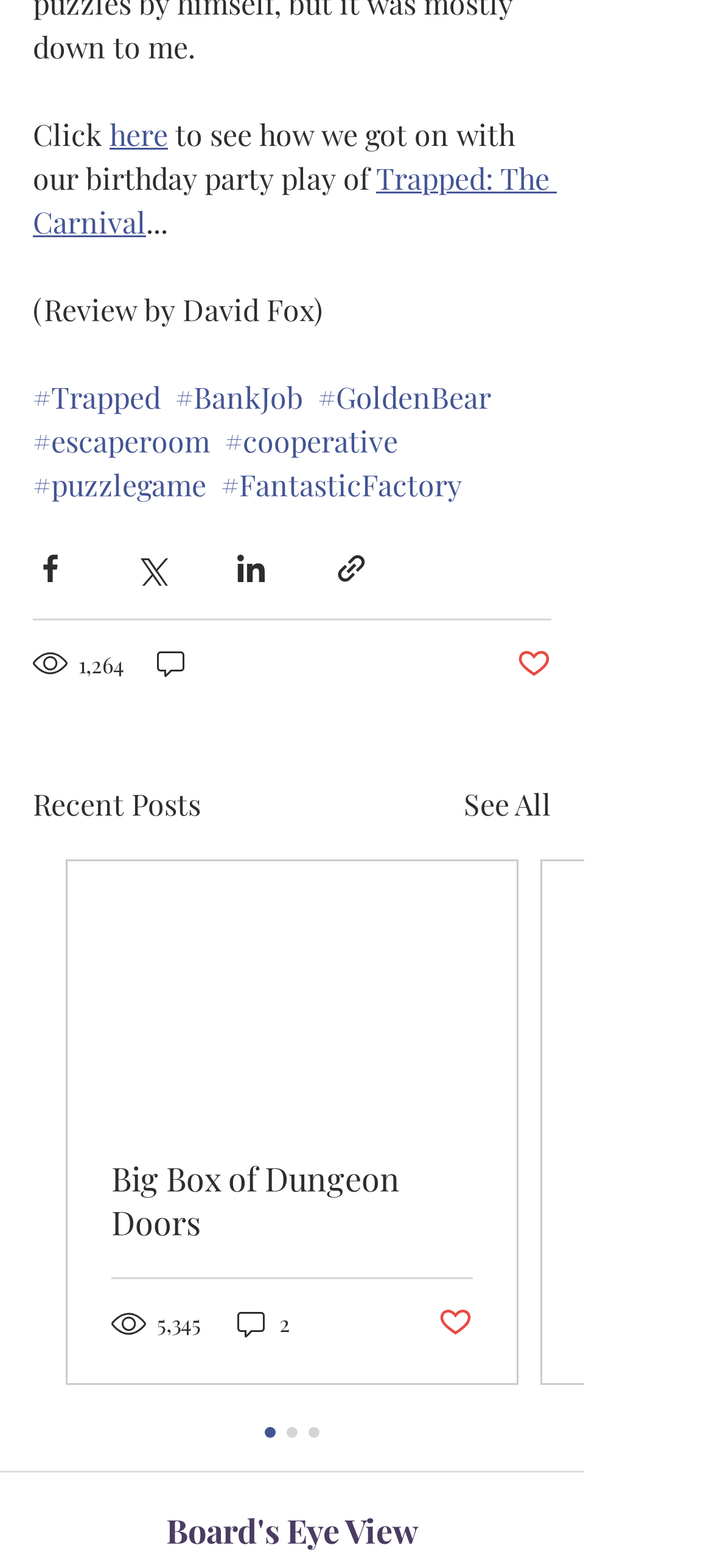Determine the bounding box coordinates of the clickable region to execute the instruction: "Click here to see the review". The coordinates should be four float numbers between 0 and 1, denoted as [left, top, right, bottom].

[0.154, 0.073, 0.236, 0.097]